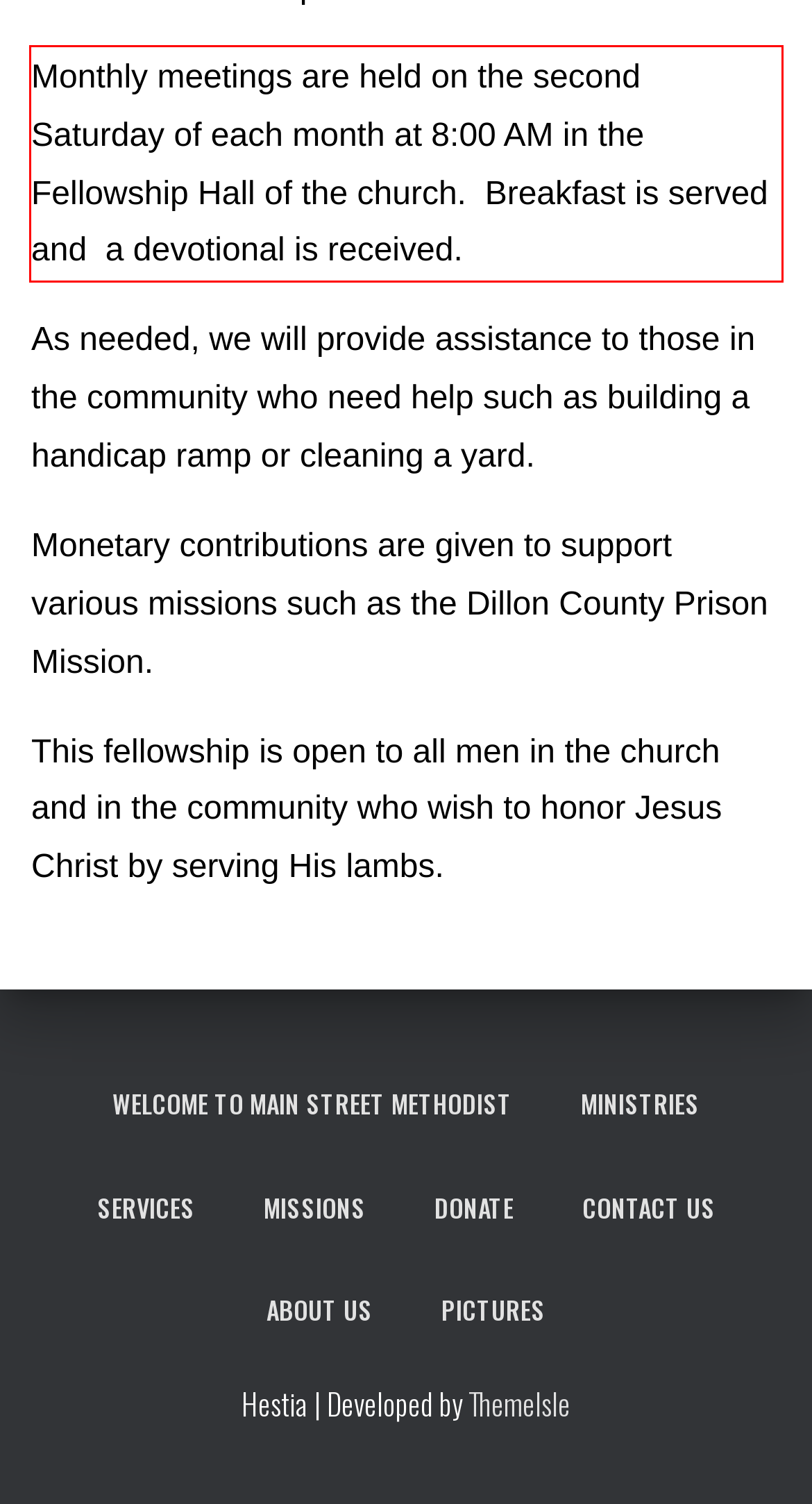Analyze the webpage screenshot and use OCR to recognize the text content in the red bounding box.

Monthly meetings are held on the second Saturday of each month at 8:00 AM in the Fellowship Hall of the church. Breakfast is served and a devotional is received.